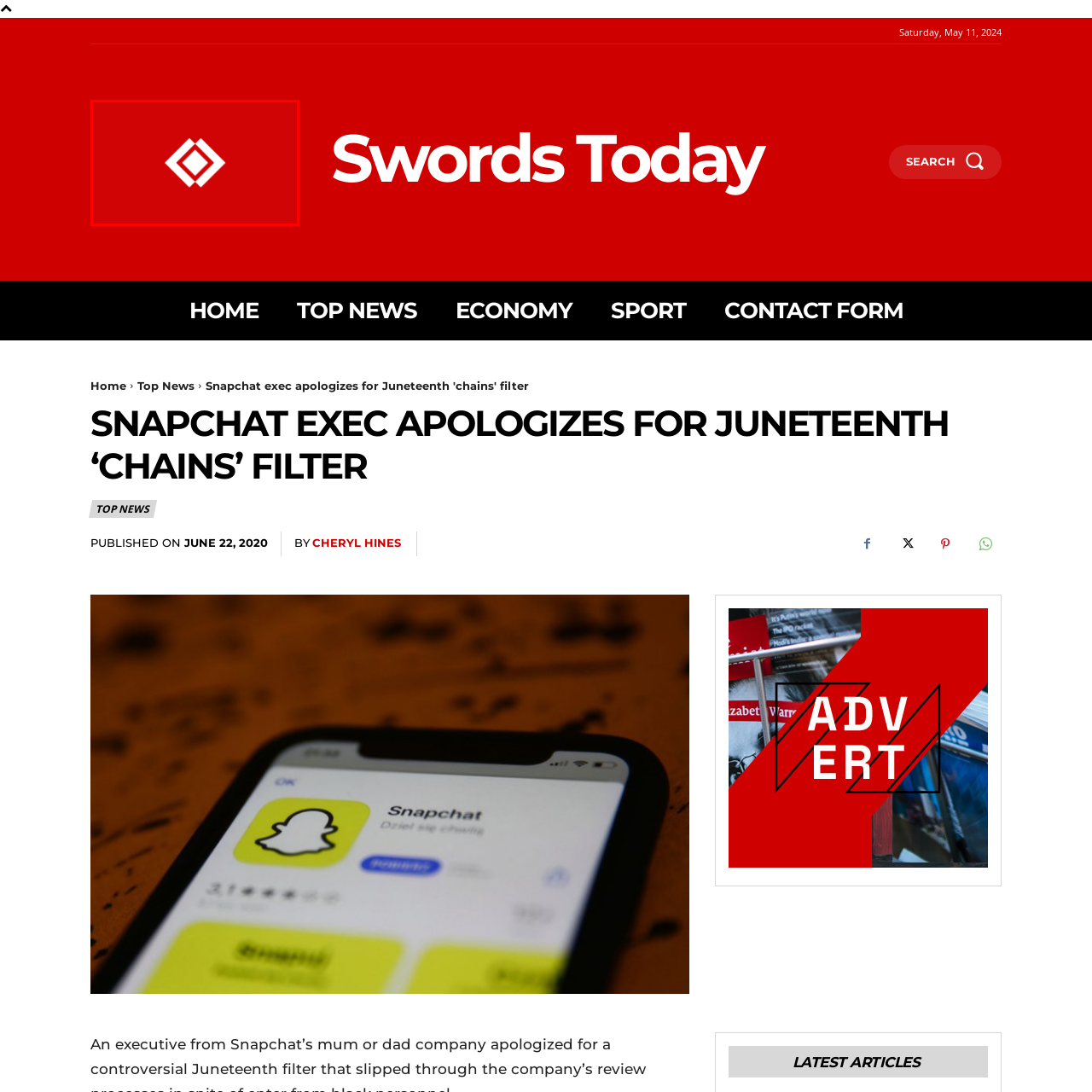What shape is centrally positioned in the logo?
Look at the image inside the red bounding box and craft a detailed answer using the visual details you can see.

According to the caption, the focal point of the logo is a white diamond shape, which contains a smaller diamond within it, indicating that the diamond shape is centrally positioned in the logo.